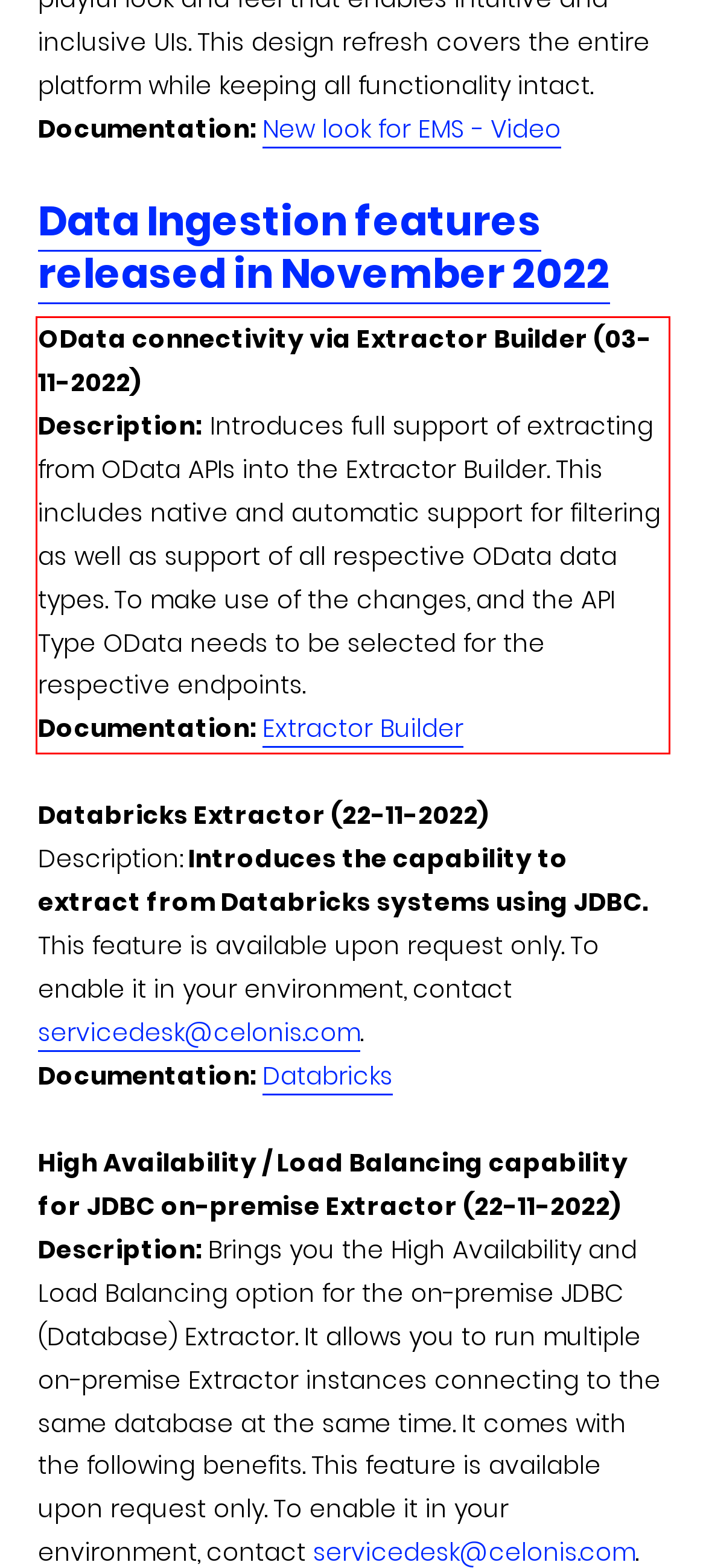You are given a screenshot showing a webpage with a red bounding box. Perform OCR to capture the text within the red bounding box.

OData connectivity via Extractor Builder (03-11-2022) Description: Introduces full support of extracting from OData APIs into the Extractor Builder. This includes native and automatic support for filtering as well as support of all respective OData data types. To make use of the changes, and the API Type OData needs to be selected for the respective endpoints. Documentation: Extractor Builder